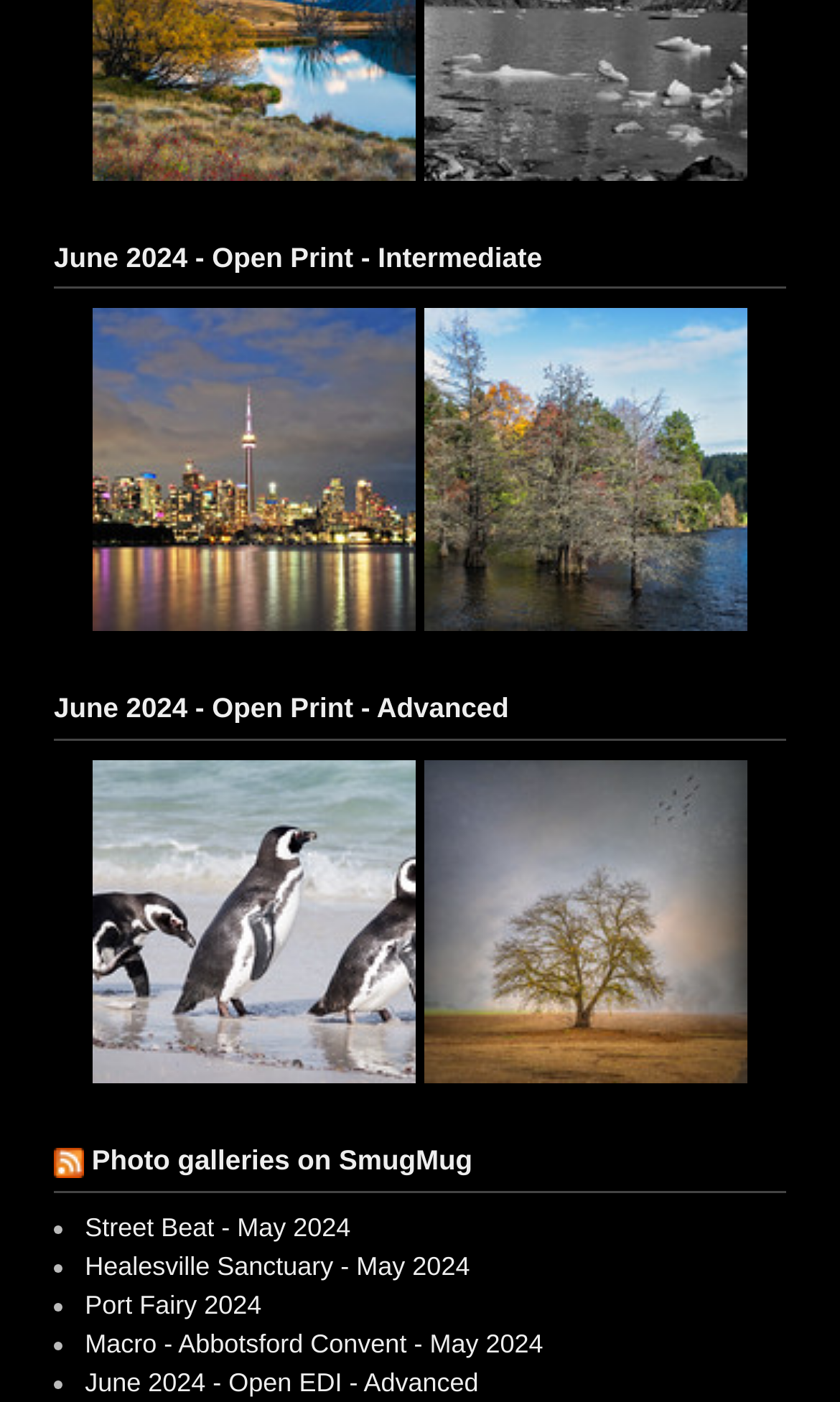Please identify the bounding box coordinates of the region to click in order to complete the task: "Check out Vira Vujovich's Toronto Lakeshore photo". The coordinates must be four float numbers between 0 and 1, specified as [left, top, right, bottom].

[0.111, 0.324, 0.496, 0.345]